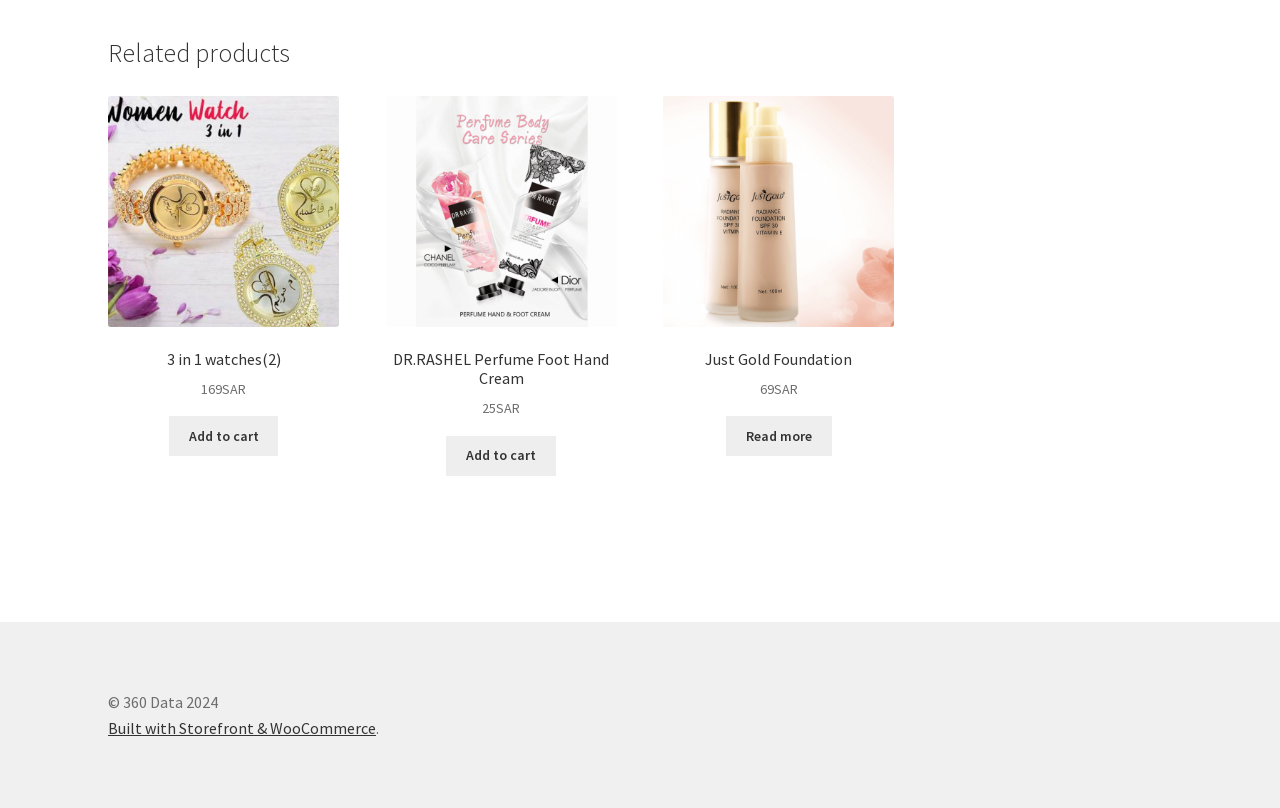What is the purpose of the 'Add to cart' links?
Answer the question with a single word or phrase by looking at the picture.

To add products to cart